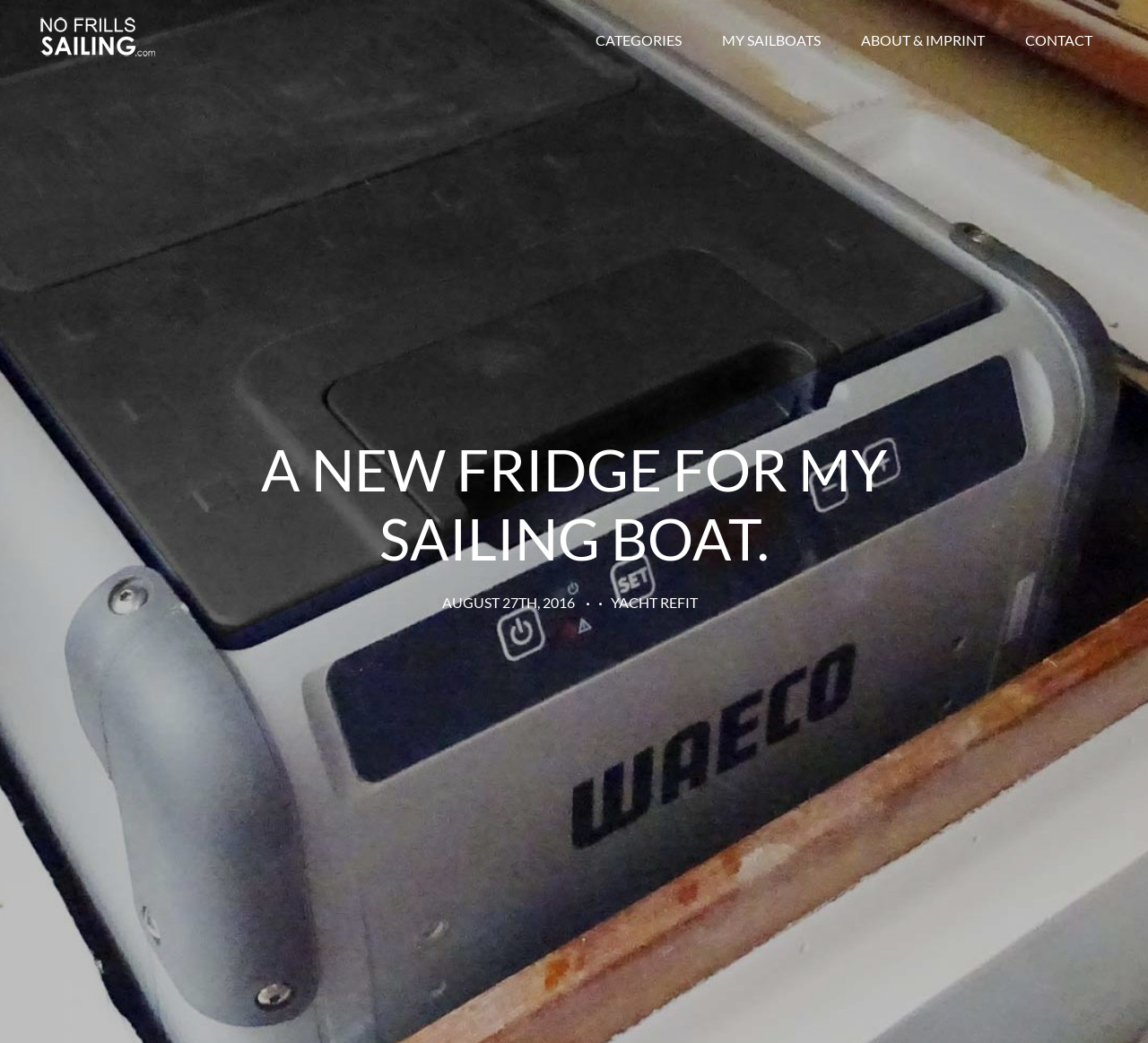What is the date of the article?
Using the image as a reference, answer with just one word or a short phrase.

AUGUST 27TH, 2016